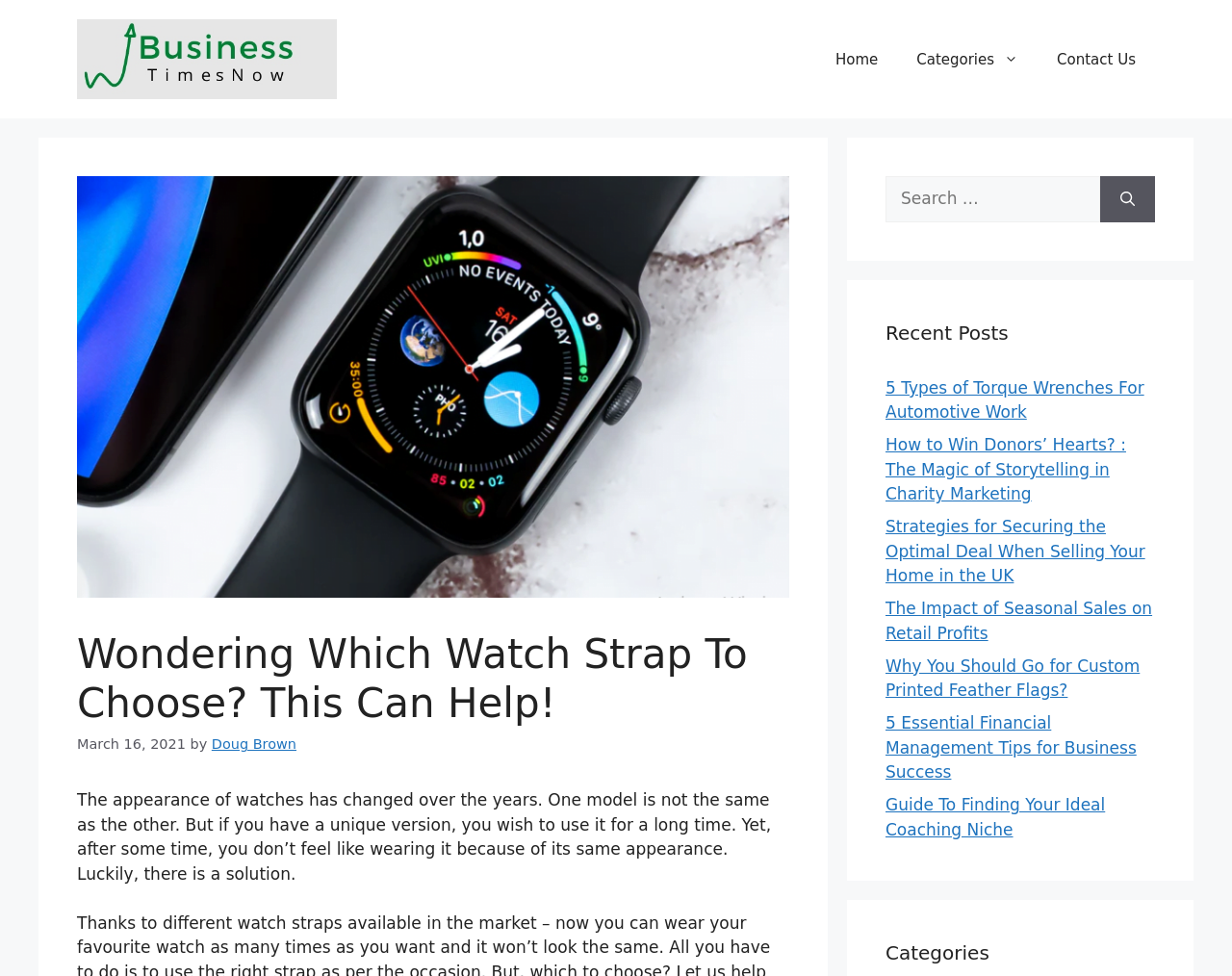What is the date of the article?
Answer with a single word or phrase by referring to the visual content.

March 16, 2021